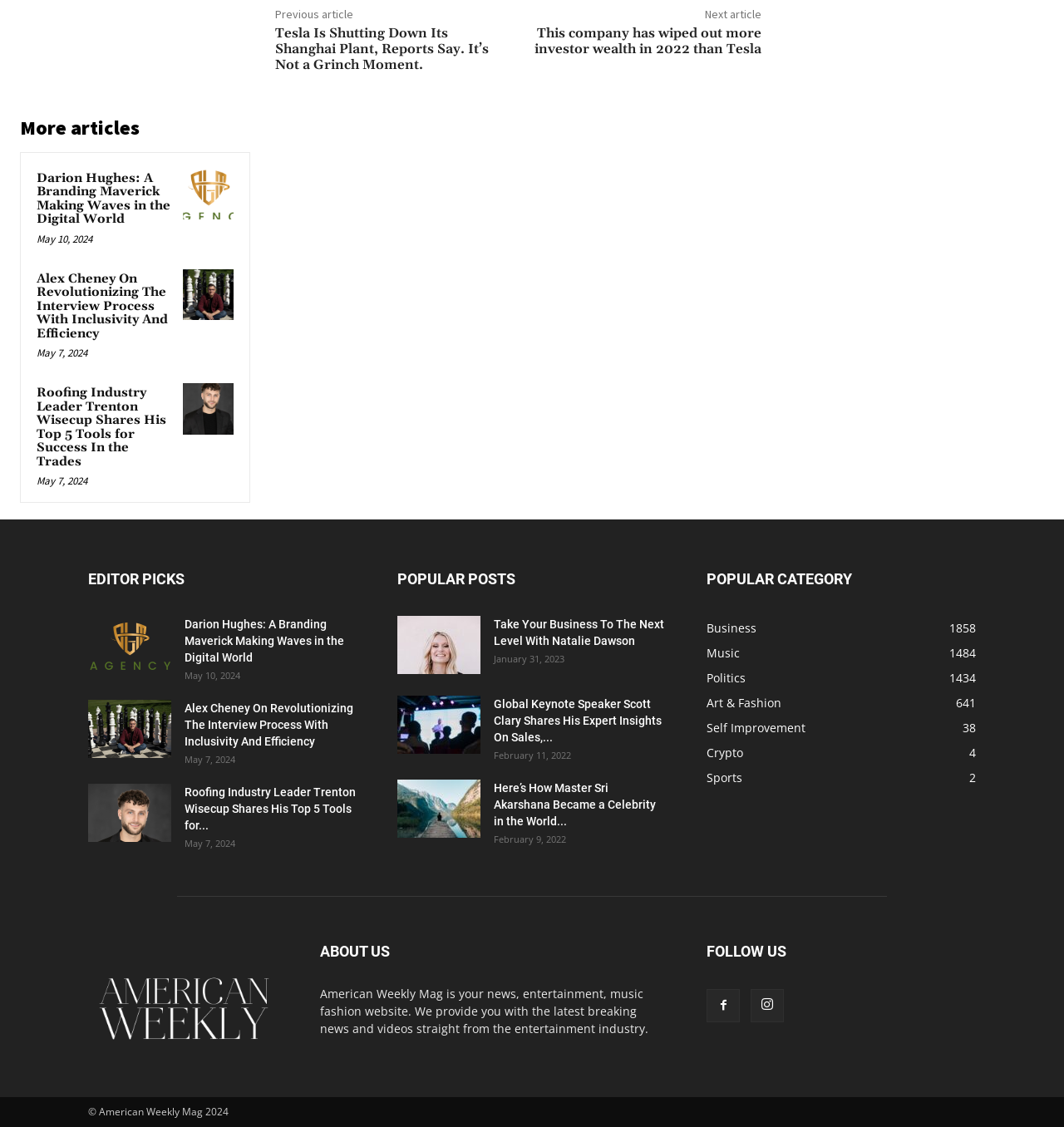Identify the bounding box coordinates of the region that needs to be clicked to carry out this instruction: "Read the article 'Tesla Is Shutting Down Its Shanghai Plant, Reports Say. It’s Not a Grinch Moment.'". Provide these coordinates as four float numbers ranging from 0 to 1, i.e., [left, top, right, bottom].

[0.259, 0.022, 0.46, 0.065]